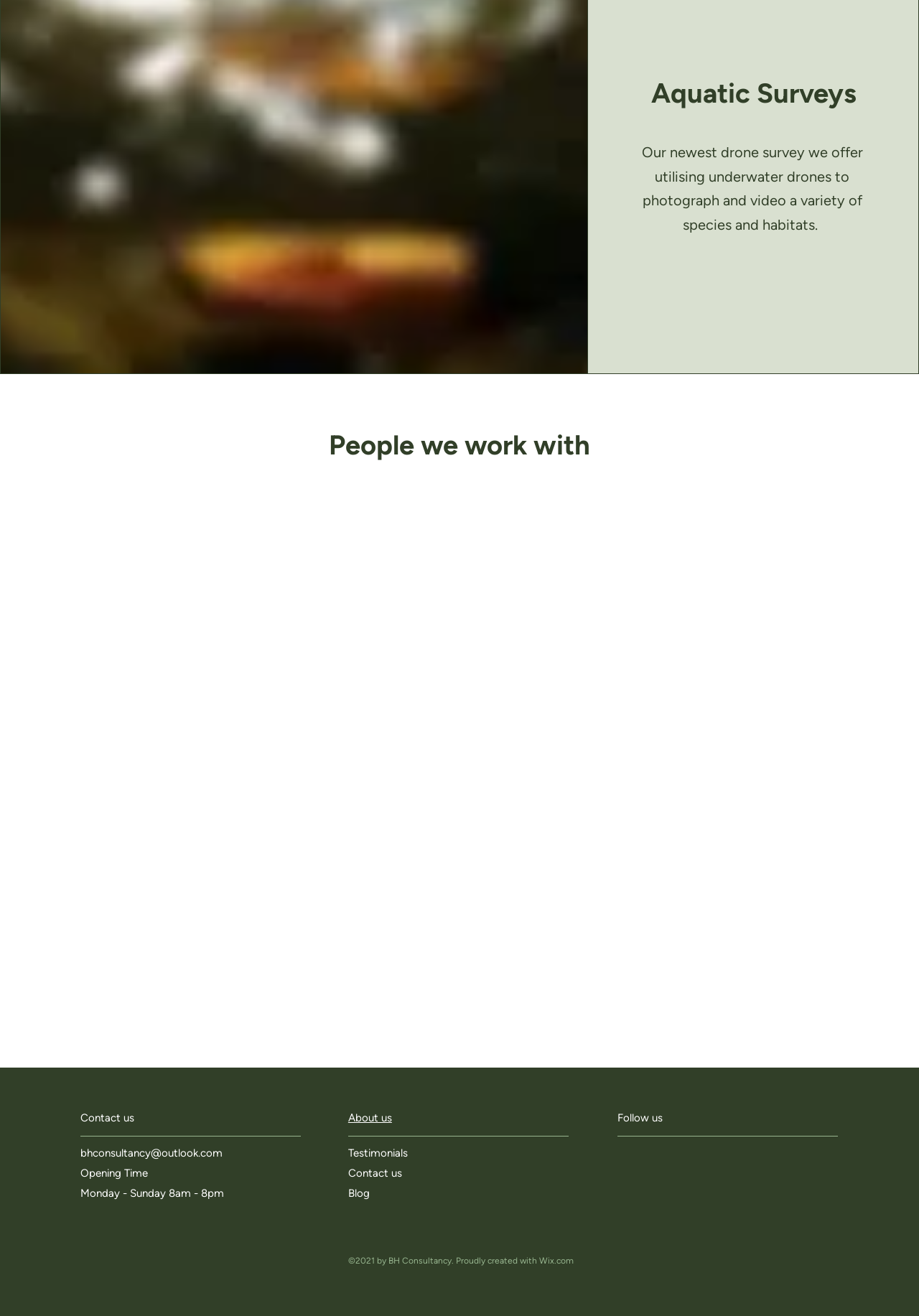How many logos are displayed in the 'People we work with' section?
Look at the image and respond with a one-word or short-phrase answer.

6